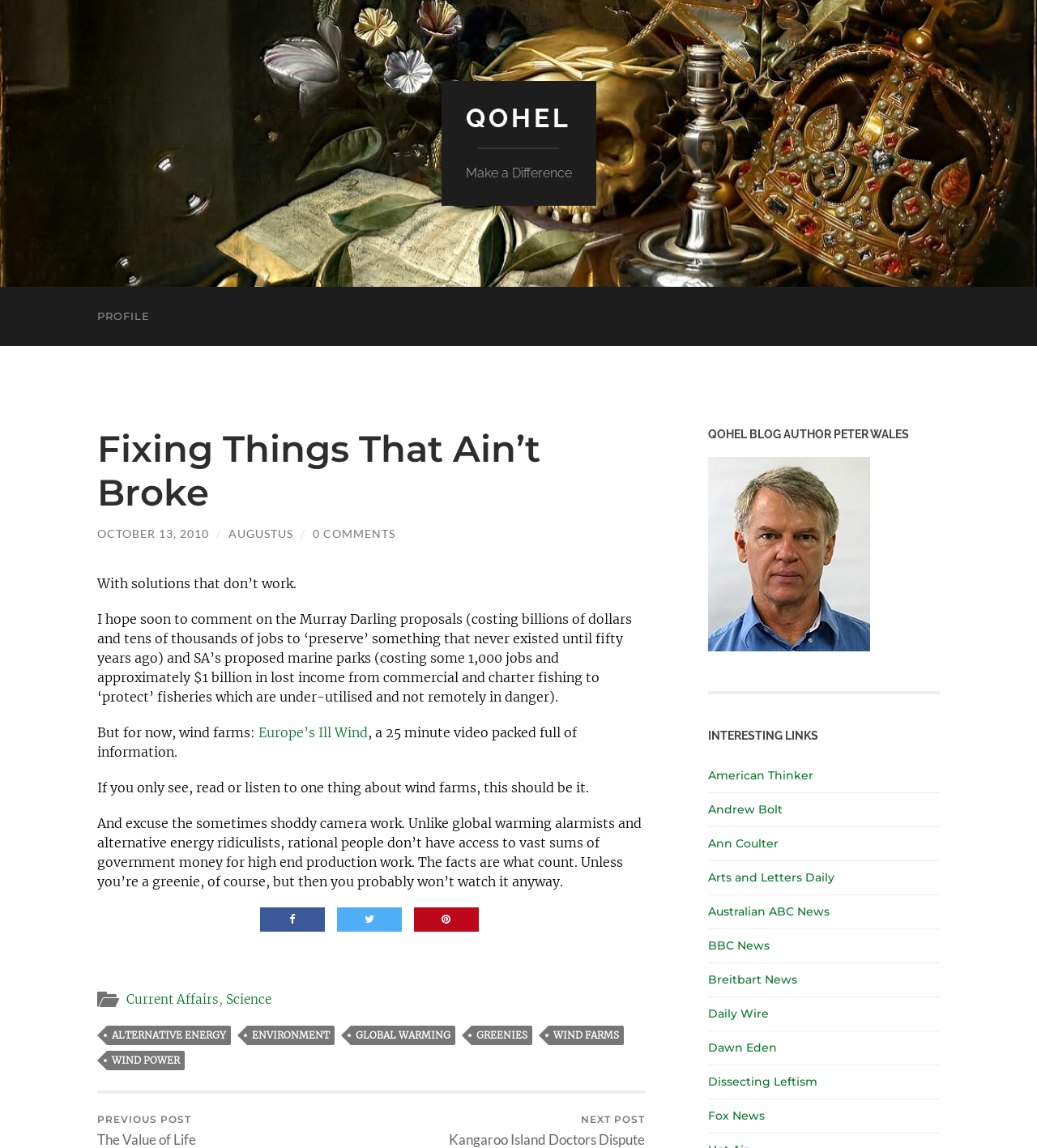Please find the bounding box coordinates of the element that must be clicked to perform the given instruction: "Go to the 'NEXT POST'". The coordinates should be four float numbers from 0 to 1, i.e., [left, top, right, bottom].

[0.433, 0.97, 0.622, 0.98]